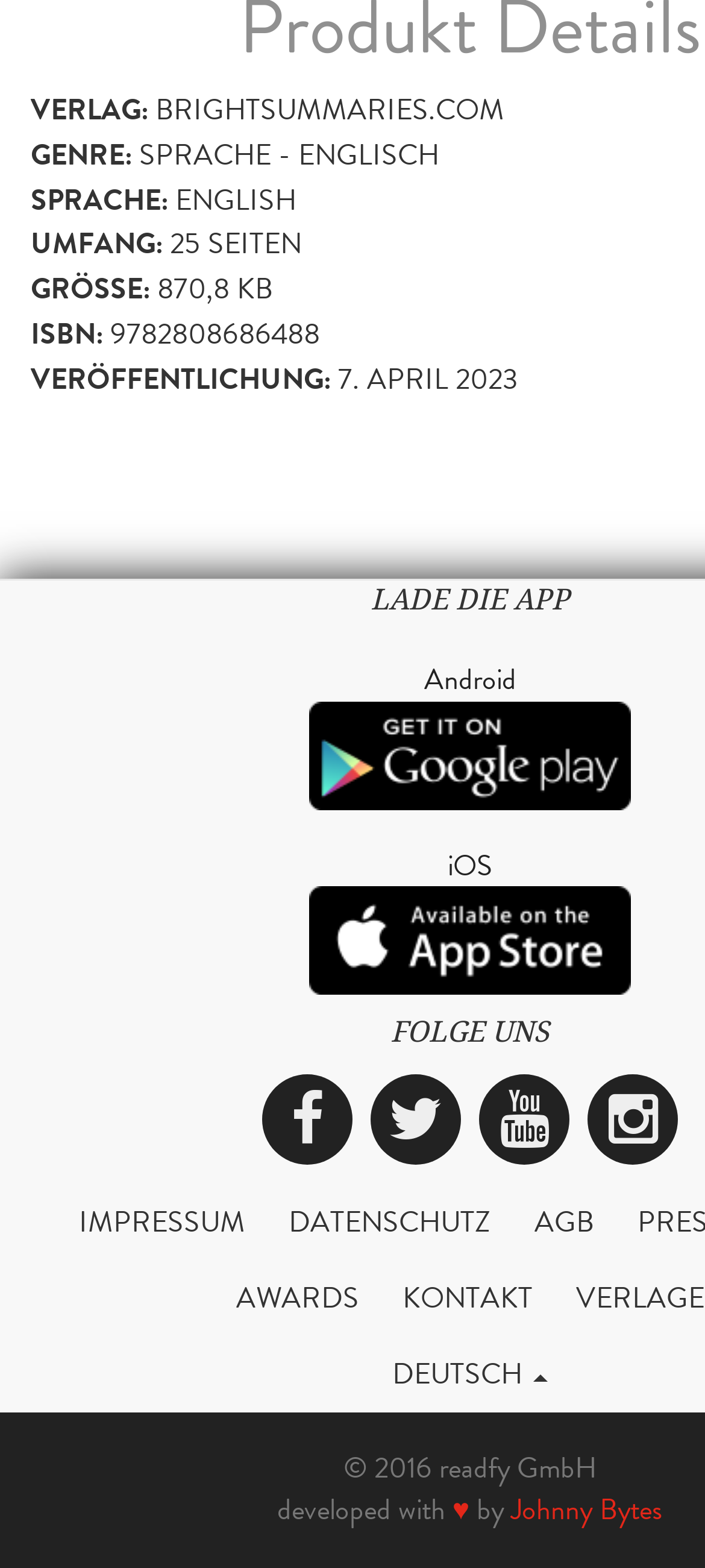What is the publisher of the book?
Please provide a single word or phrase in response based on the screenshot.

BRIGHTSUMMARIES.COM